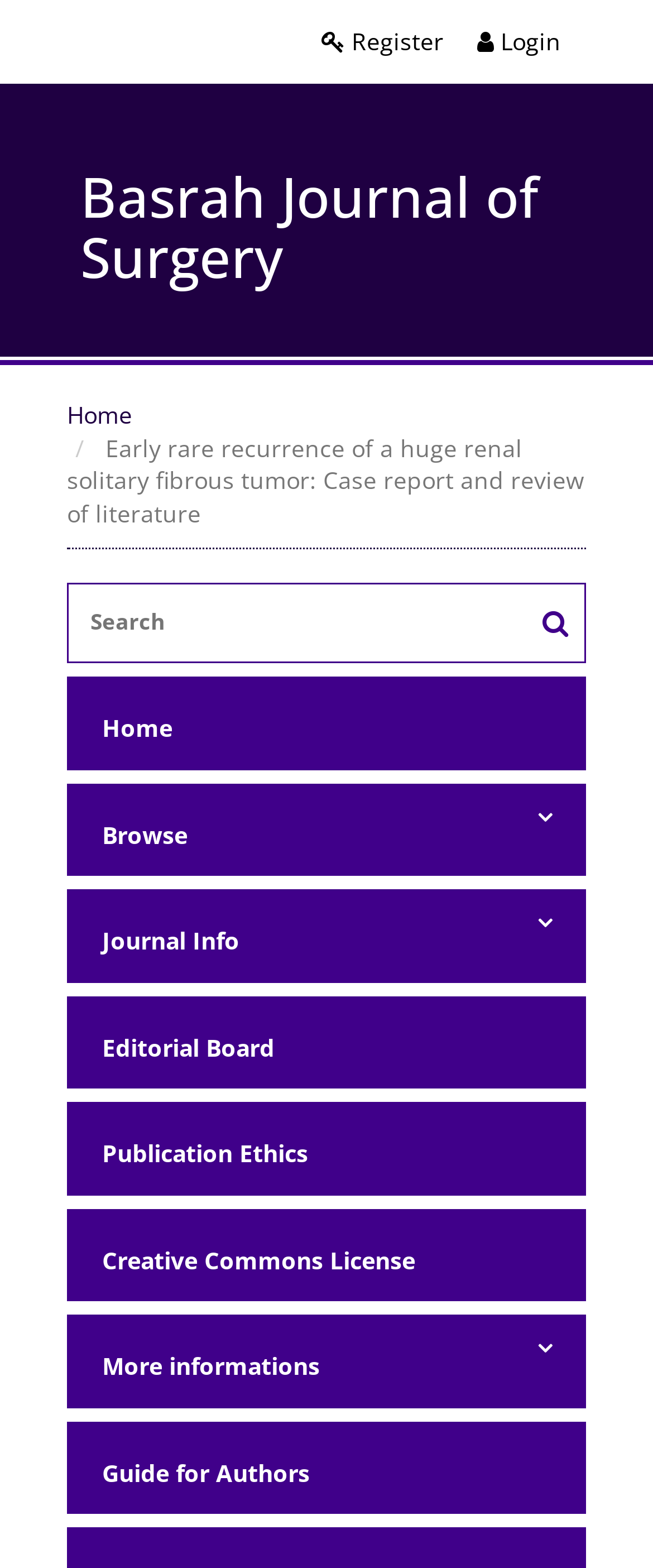Using the provided element description: "parent_node: Journal Info", determine the bounding box coordinates of the corresponding UI element in the screenshot.

[0.103, 0.572, 0.136, 0.586]